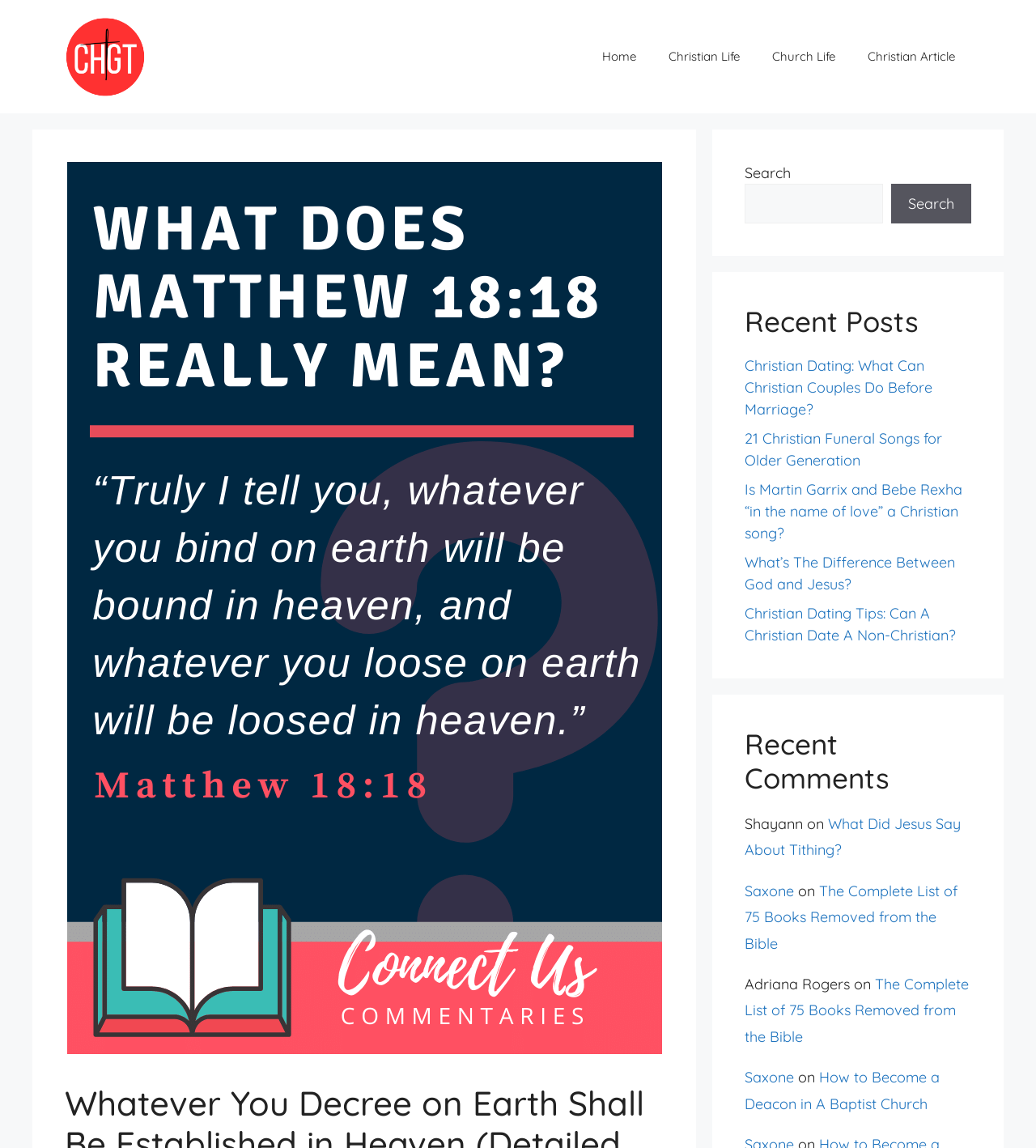Determine the bounding box coordinates in the format (top-left x, top-left y, bottom-right x, bottom-right y). Ensure all values are floating point numbers between 0 and 1. Identify the bounding box of the UI element described by: Saxone

[0.719, 0.93, 0.766, 0.946]